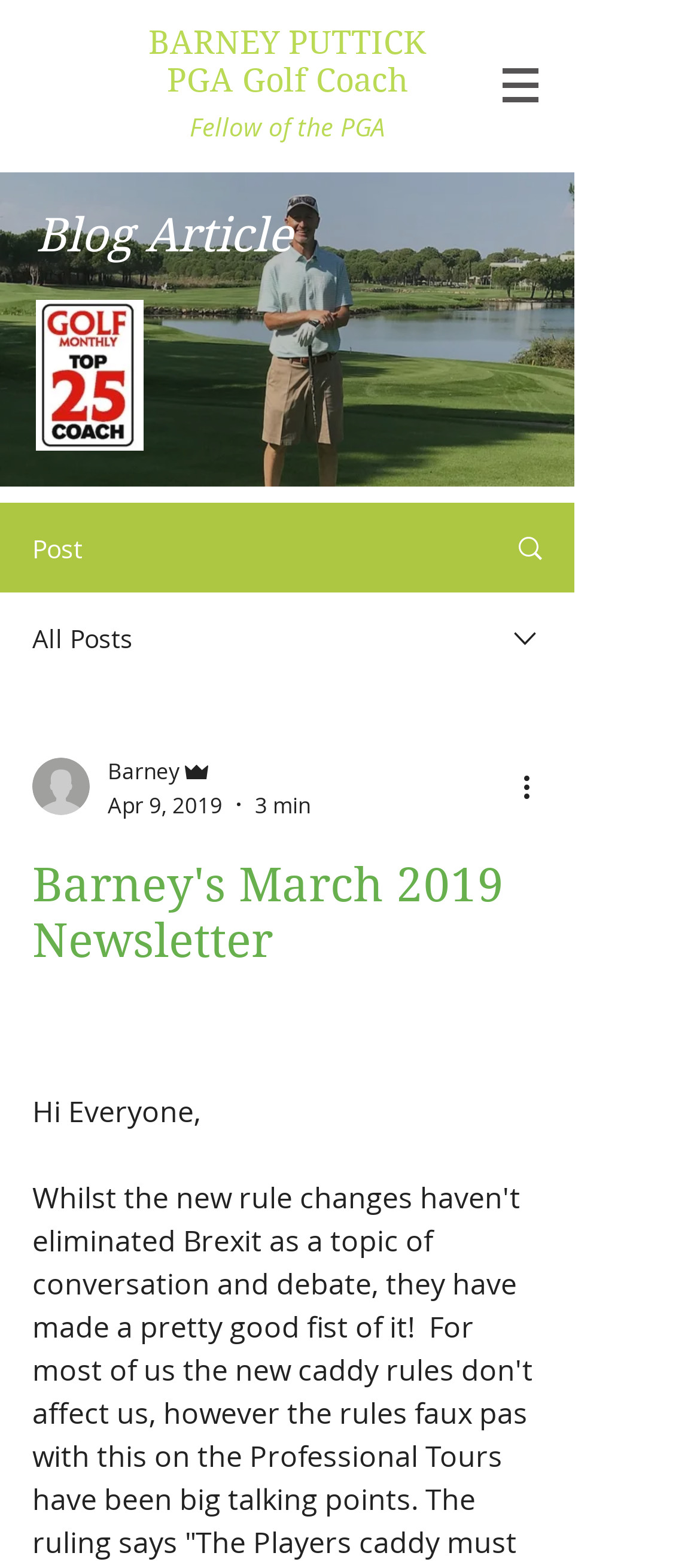What is the topic of the blog article?
Look at the image and respond with a one-word or short phrase answer.

Brexit